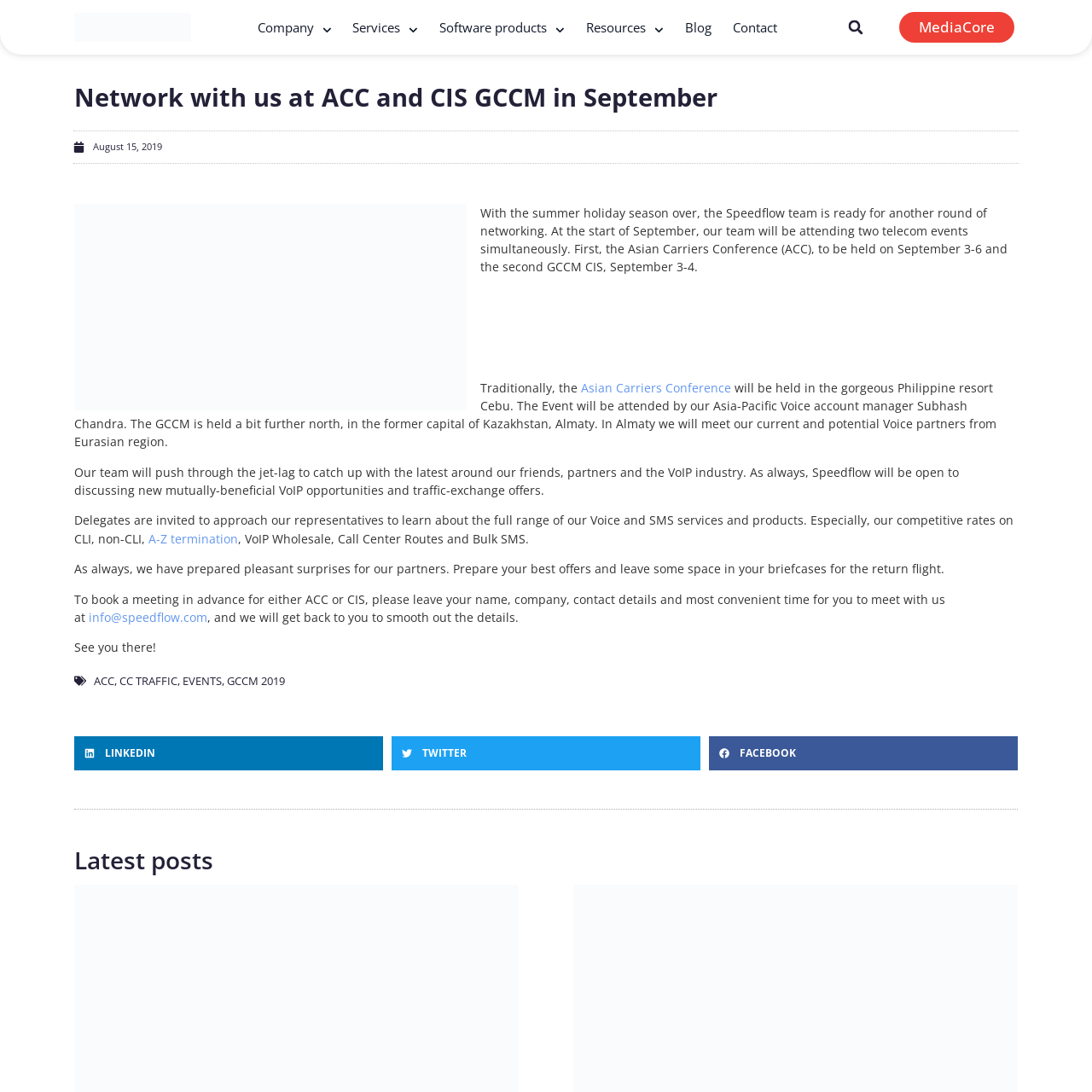Please determine the primary heading and provide its text.

Network with us at ACC and CIS GCCM in September